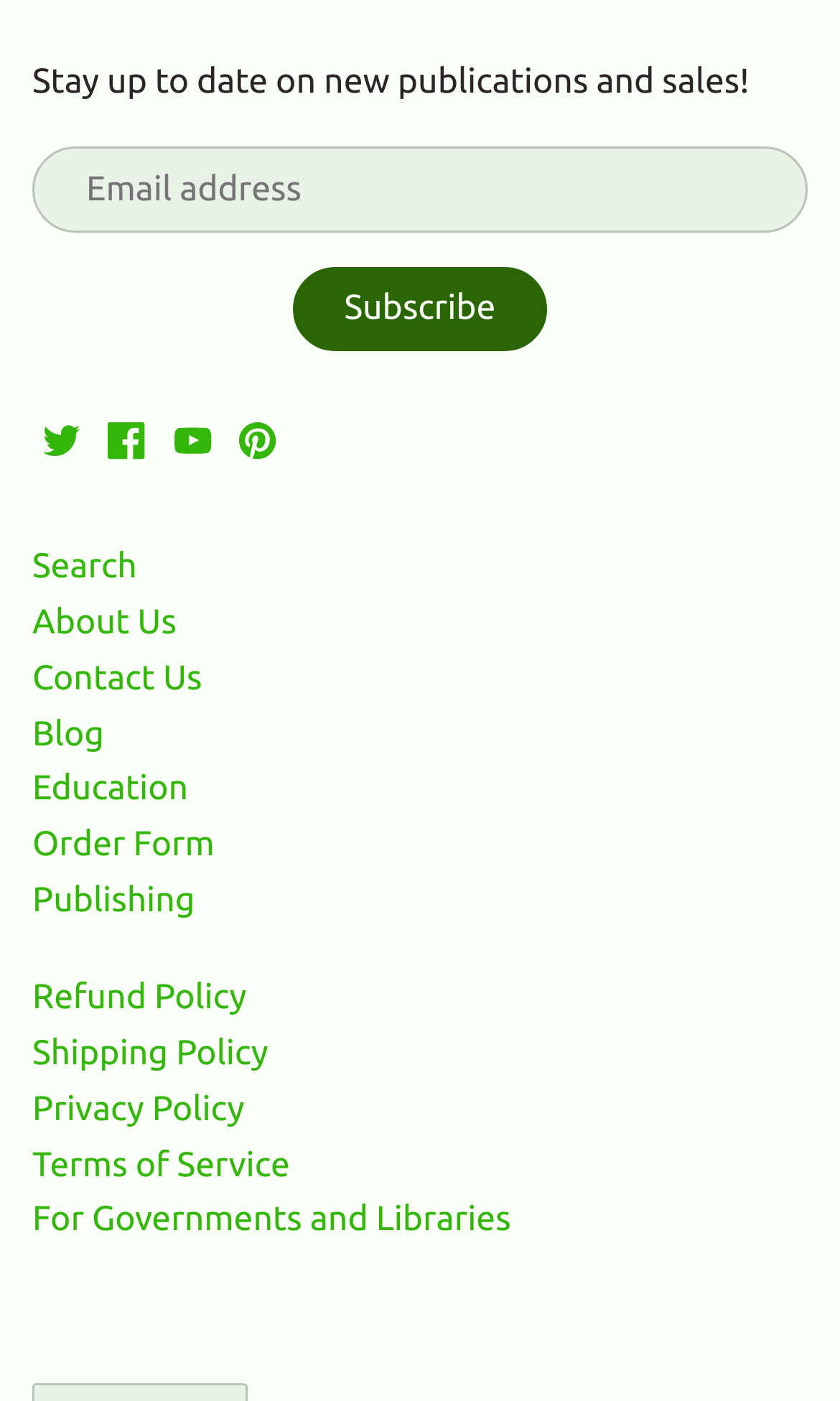What is the last state listed in the webpage?
Please answer the question with as much detail as possible using the screenshot.

The webpage lists various states in the United States, and the last state listed is South Dakota, which is located at the bottom of the webpage.